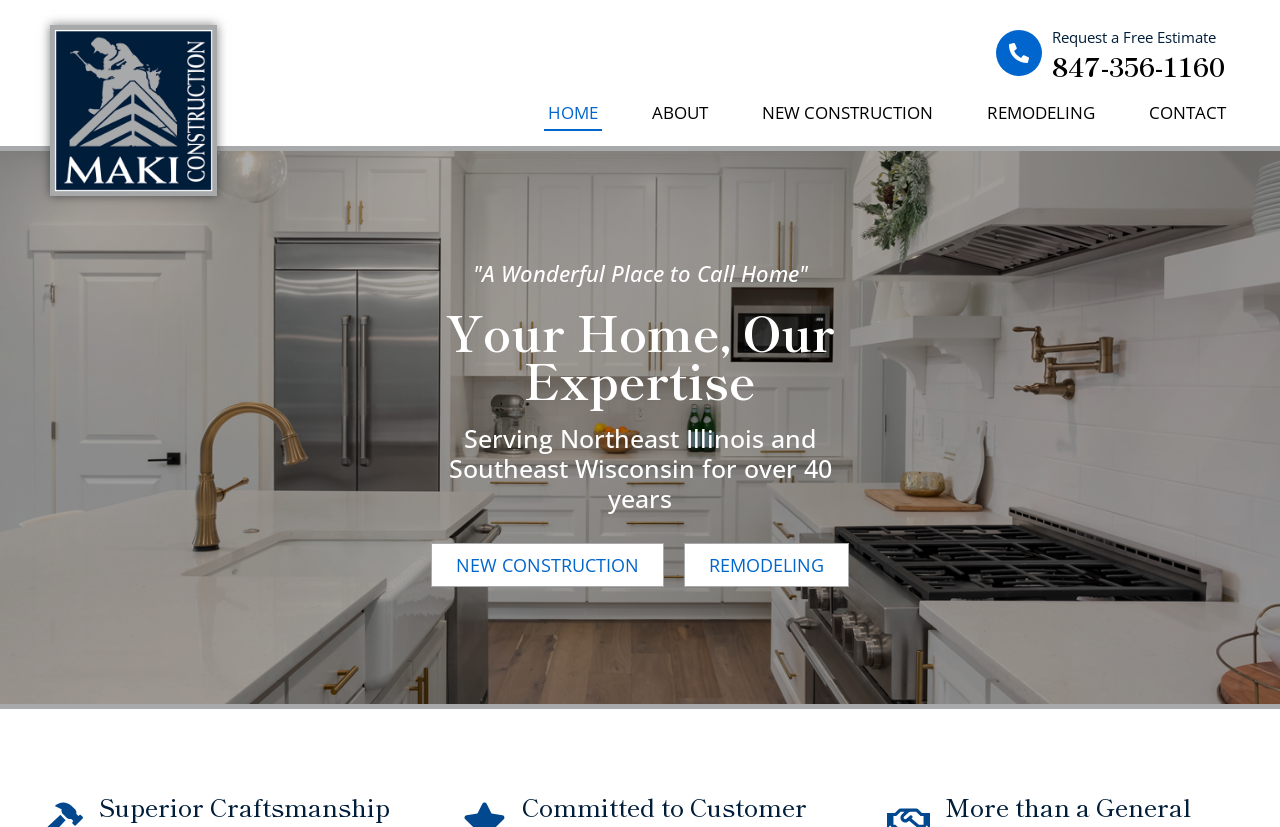What are the two main services offered by Maki Construction?
Provide an in-depth and detailed answer to the question.

I determined the two main services by analyzing the links and headings on the webpage. The links 'NEW CONSTRUCTION' and 'REMODELING' appear multiple times, and they are also mentioned in the headings, indicating that they are the primary services offered by Maki Construction.